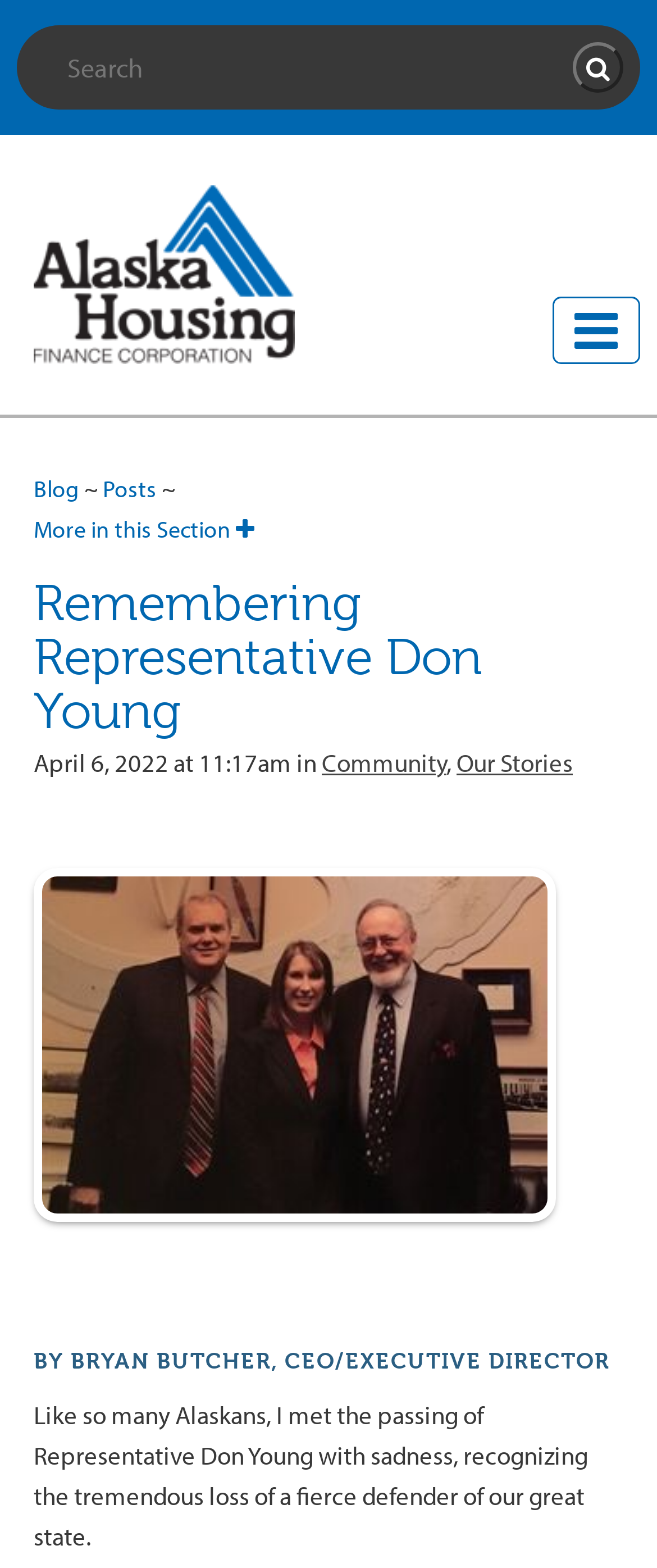Please determine the bounding box coordinates of the area that needs to be clicked to complete this task: 'search the site'. The coordinates must be four float numbers between 0 and 1, formatted as [left, top, right, bottom].

[0.051, 0.027, 0.623, 0.059]